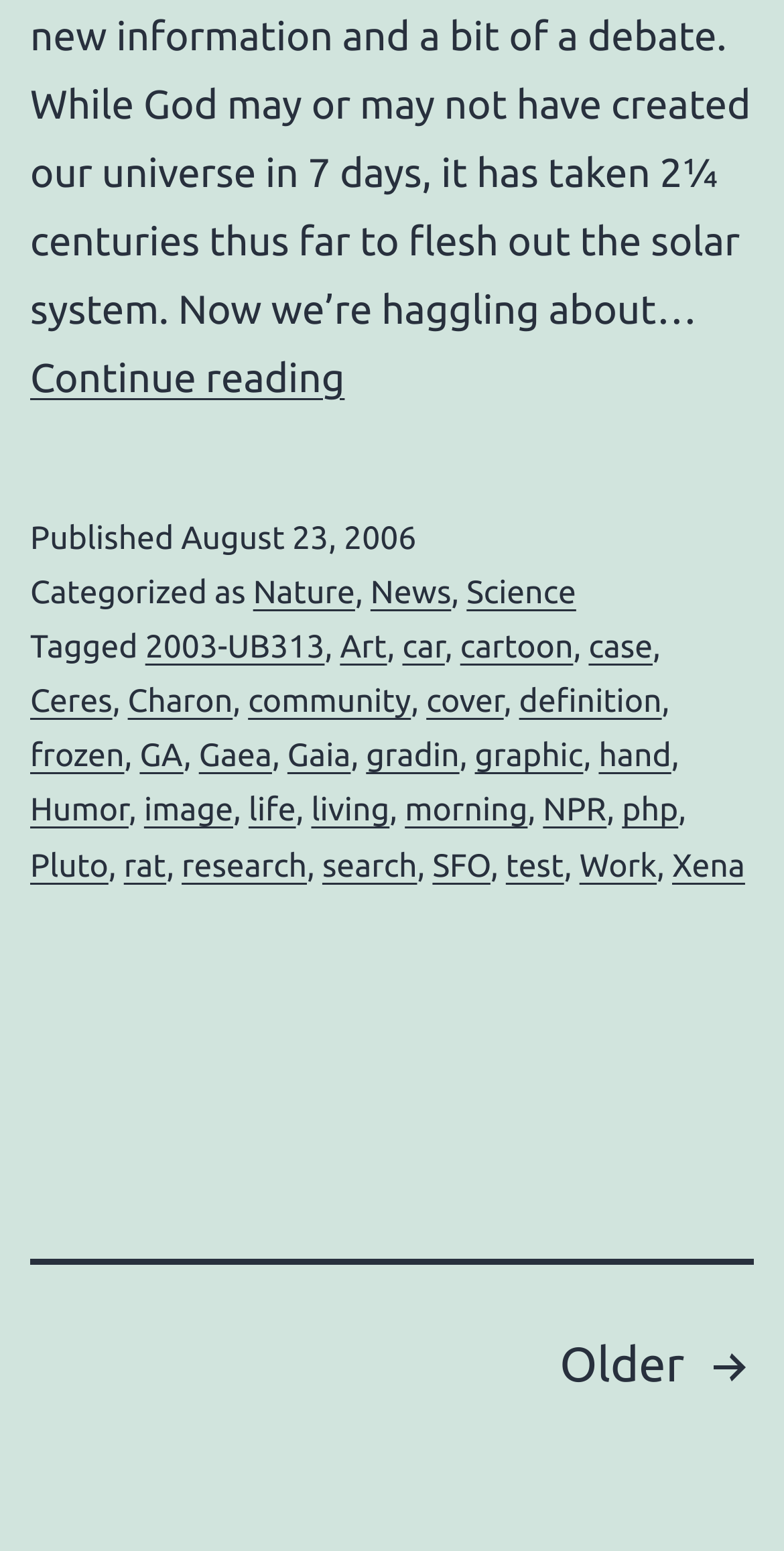Locate and provide the bounding box coordinates for the HTML element that matches this description: "GA".

[0.178, 0.476, 0.234, 0.5]